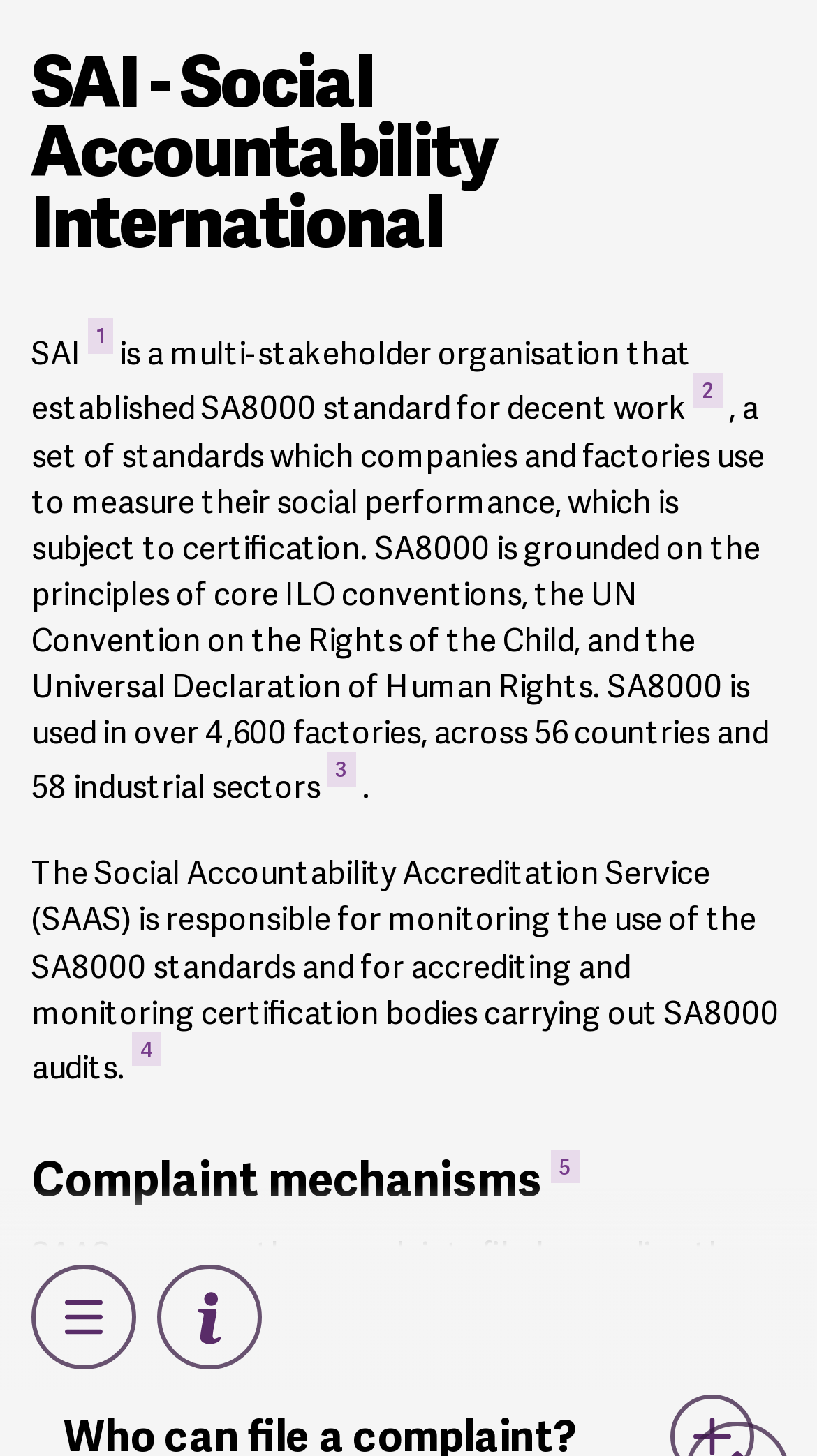What does SAAS manage?
Please ensure your answer is as detailed and informative as possible.

The webpage states that SAAS manages the complaints filed regarding the performance of a certified organization. This information can be found in the main content section of the webpage.